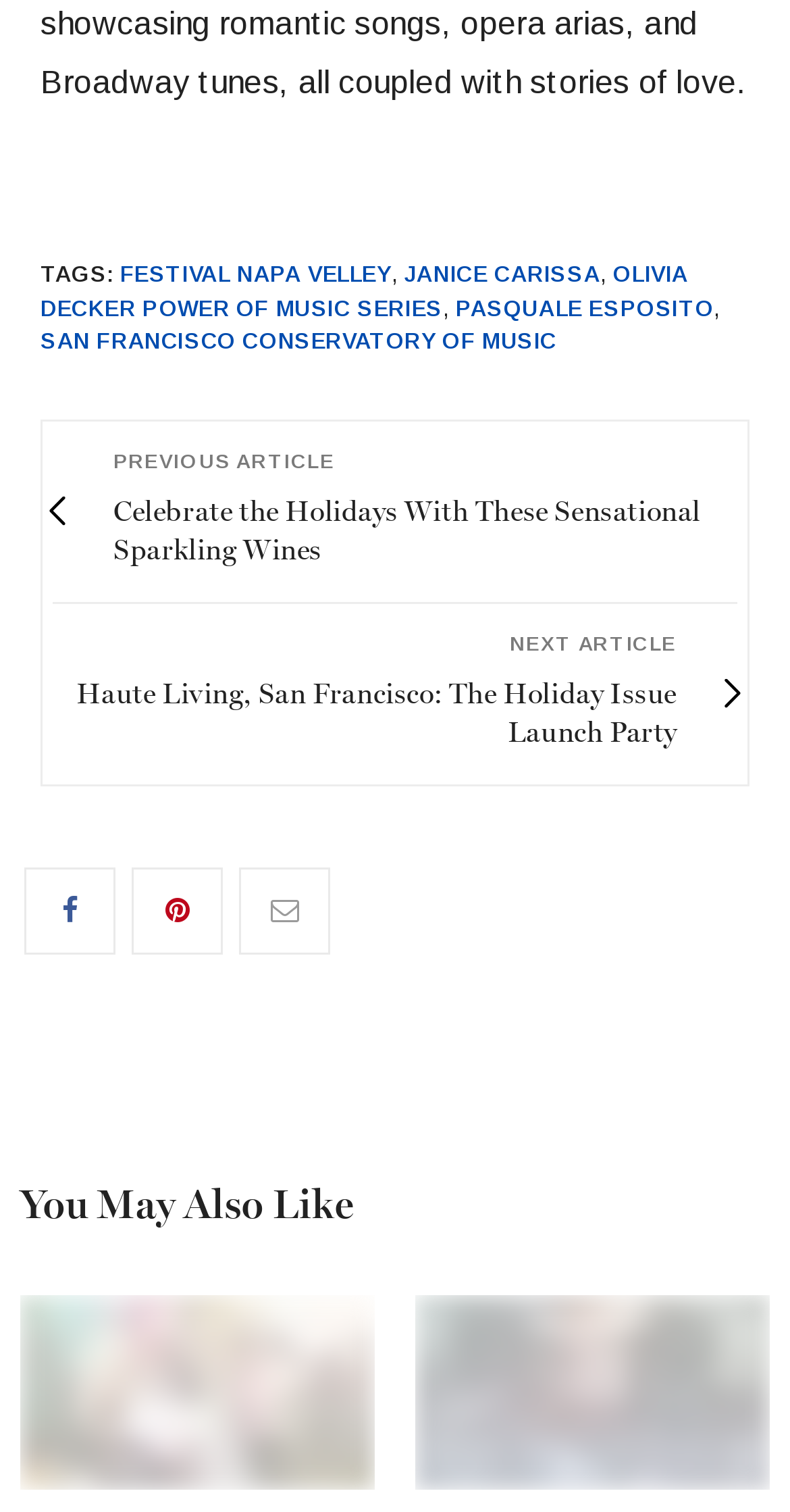Predict the bounding box for the UI component with the following description: "title="Events Calendar: May 2024"".

[0.026, 0.856, 0.474, 0.985]